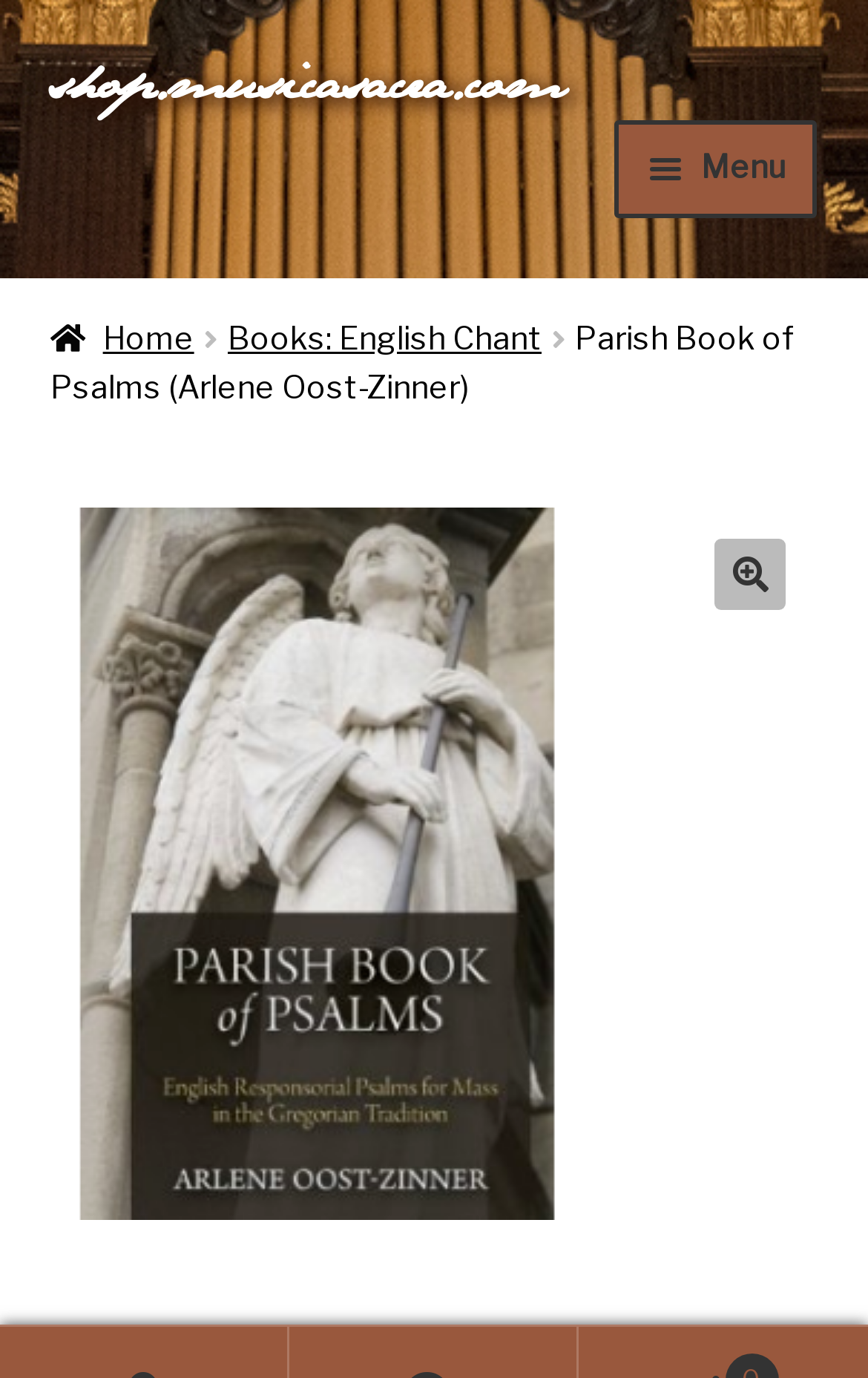How many sections are in the top navigation bar?
Please utilize the information in the image to give a detailed response to the question.

The top navigation bar contains two sections: the primary navigation section and the breadcrumbs navigation section. These sections are separated by a gap in the navigation bar.